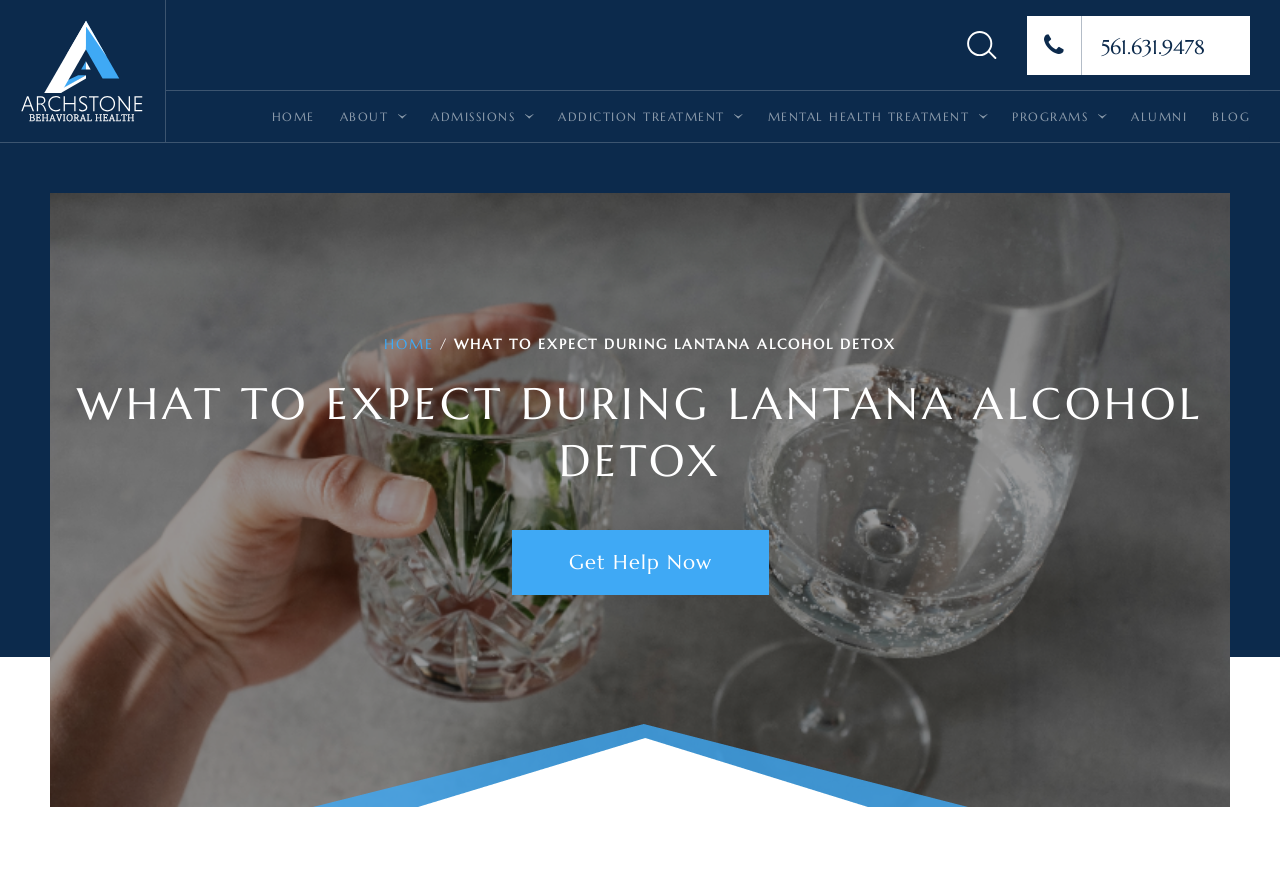Pinpoint the bounding box coordinates of the area that should be clicked to complete the following instruction: "go to the home page". The coordinates must be given as four float numbers between 0 and 1, i.e., [left, top, right, bottom].

[0.212, 0.099, 0.246, 0.161]